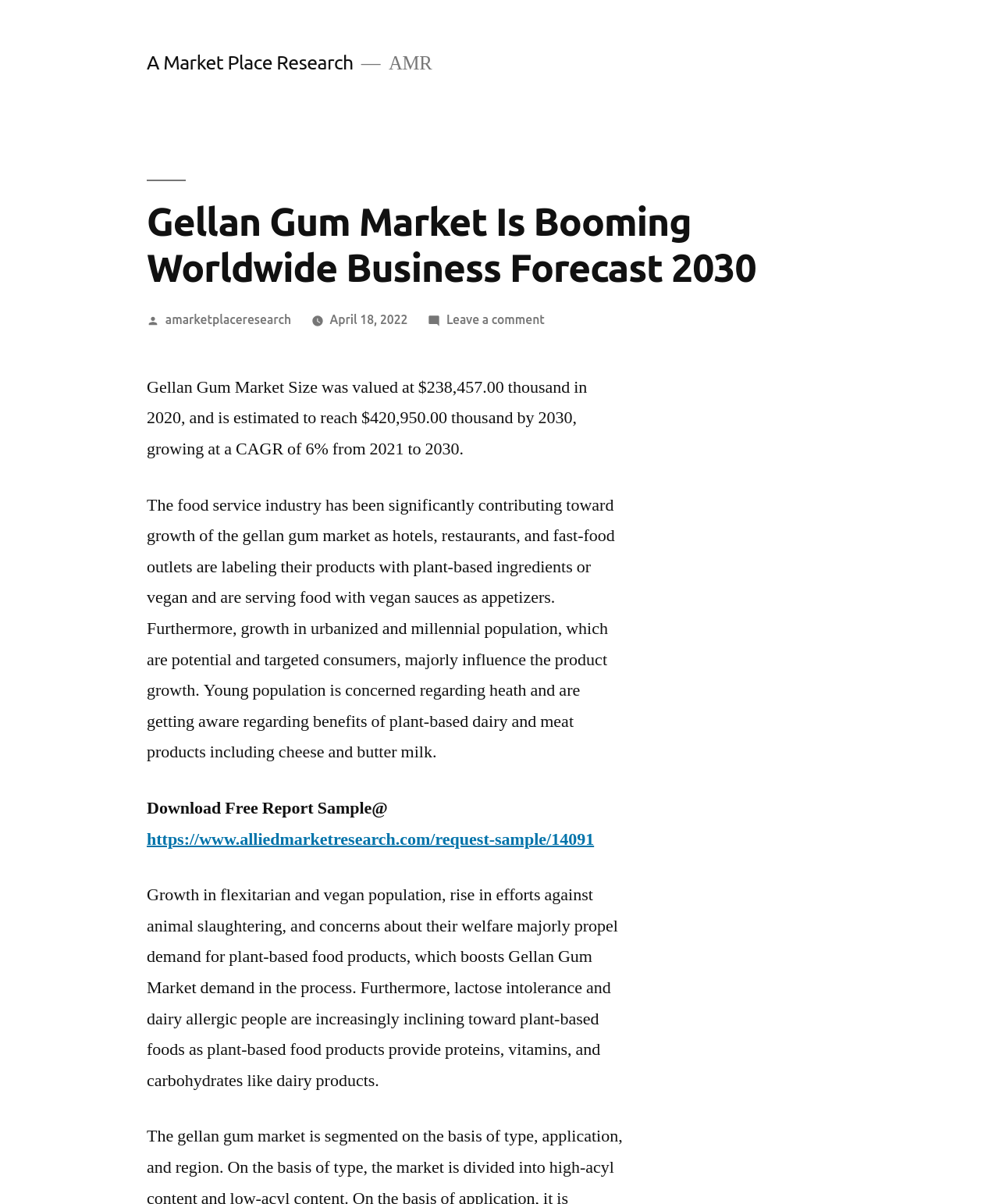Mark the bounding box of the element that matches the following description: "www.big-beautiful-women.net".

None